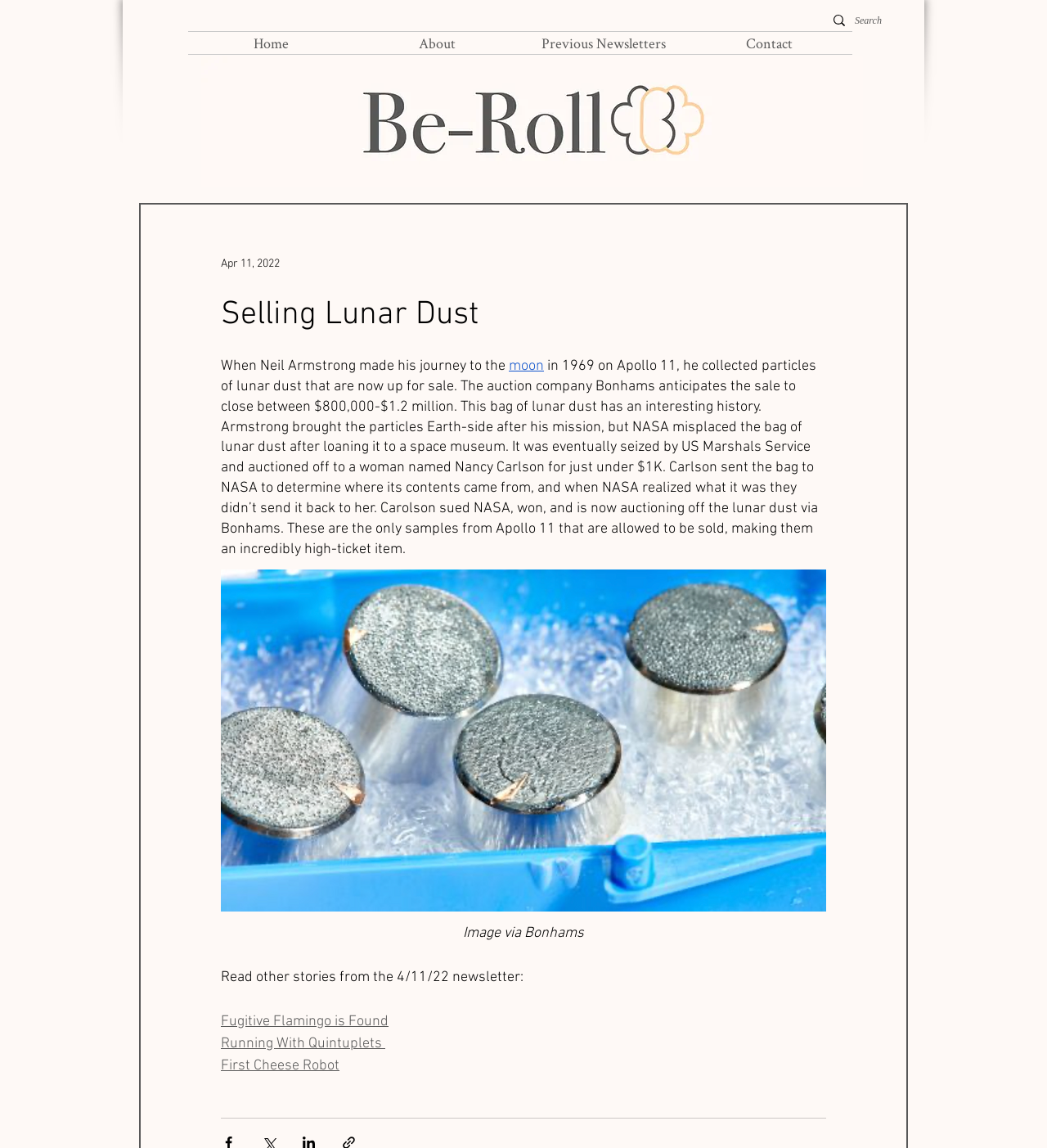Given the element description, predict the bounding box coordinates in the format (top-left x, top-left y, bottom-right x, bottom-right y). Make sure all values are between 0 and 1. Here is the element description: Deck Builders near me

None